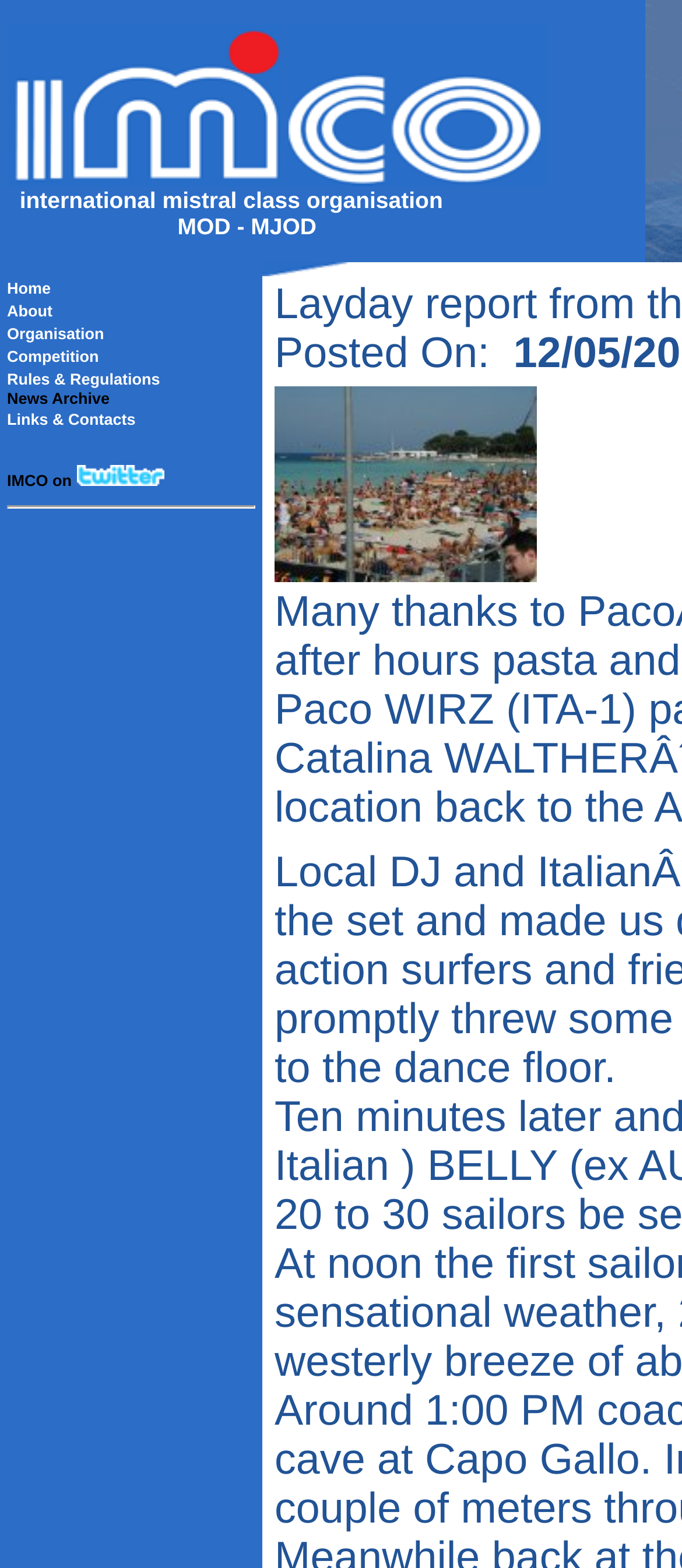Respond with a single word or short phrase to the following question: 
What is the layout of the top section of the webpage?

Table layout